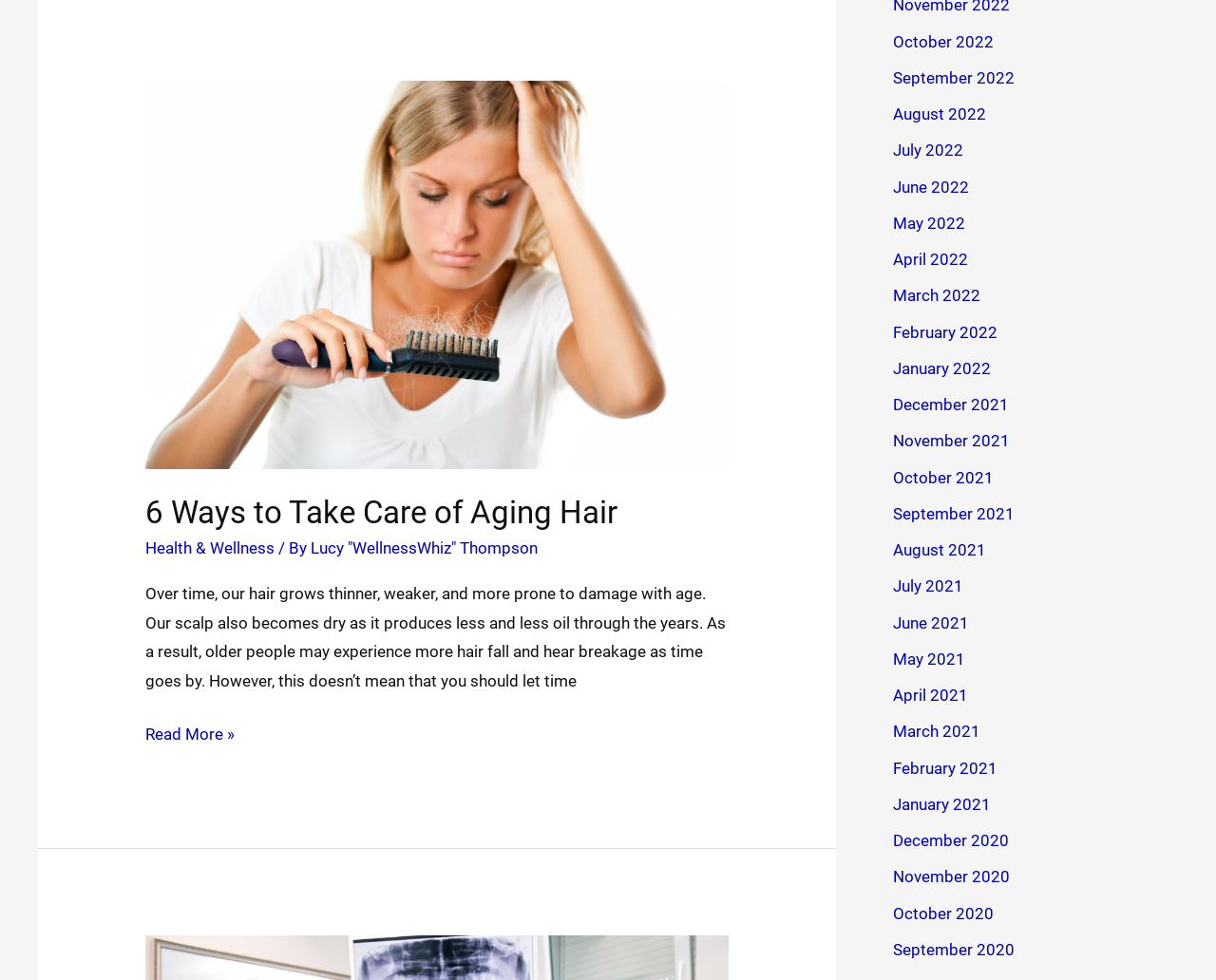Respond with a single word or short phrase to the following question: 
What is the topic of the article?

Aging Hair